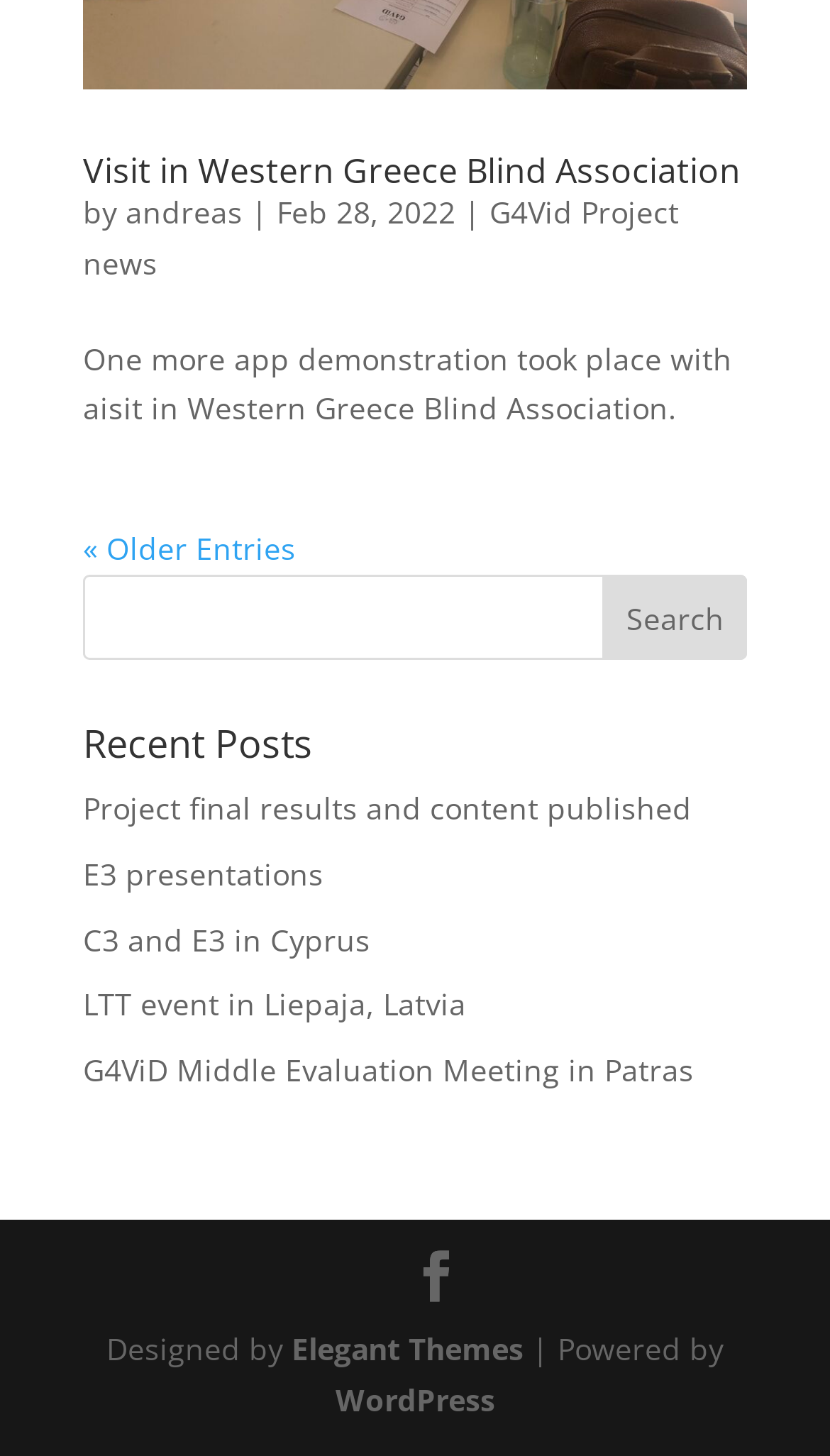What is the name of the association?
Based on the image, provide a one-word or brief-phrase response.

Western Greece Blind Association